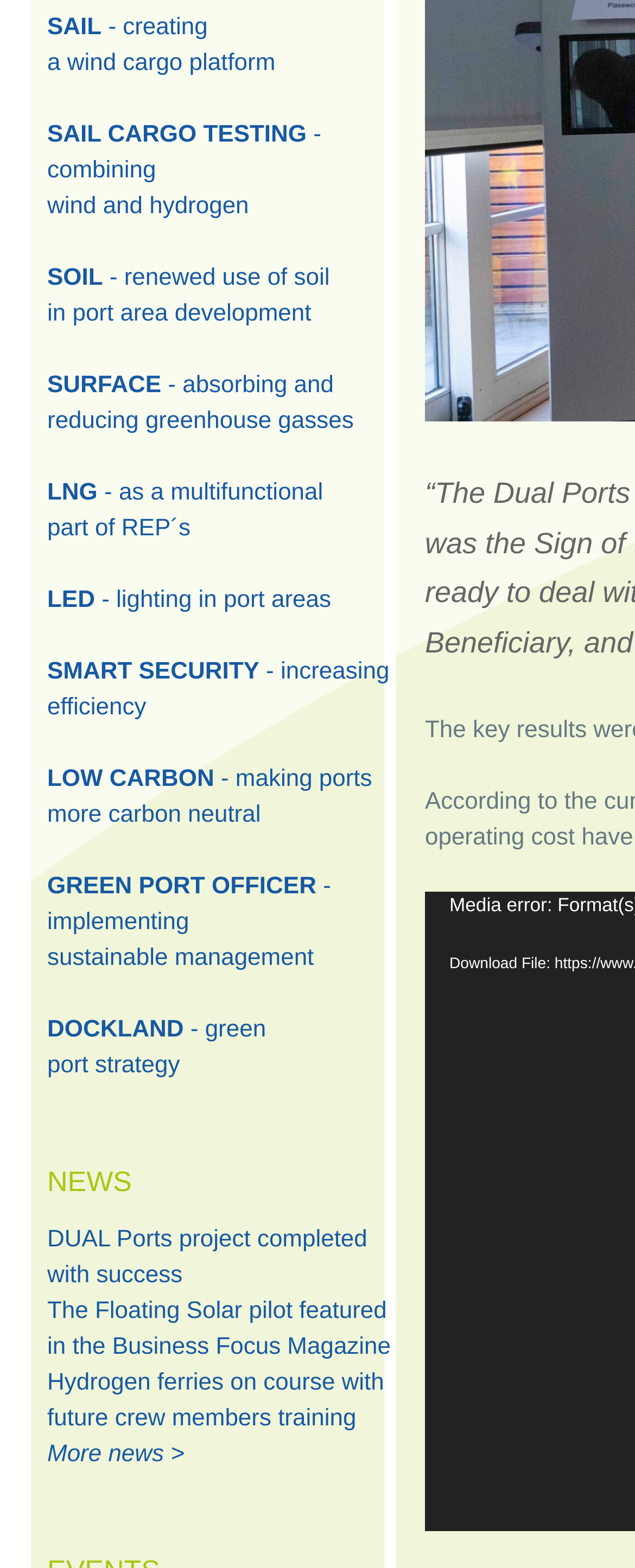What is the text of the last news article?
Look at the screenshot and give a one-word or phrase answer.

More news >